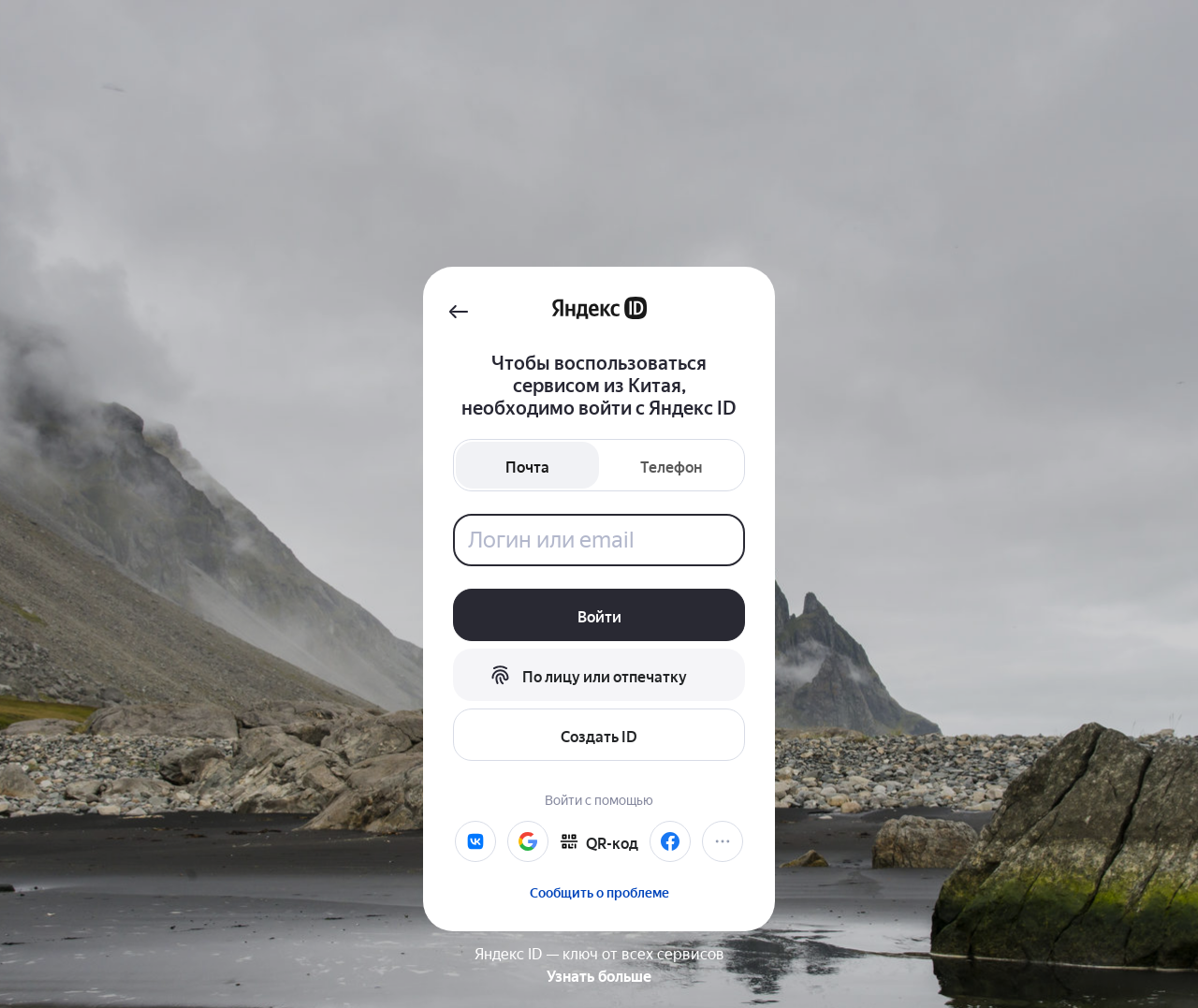Please predict the bounding box coordinates of the element's region where a click is necessary to complete the following instruction: "Click the 'Создать ID' link". The coordinates should be represented by four float numbers between 0 and 1, i.e., [left, top, right, bottom].

[0.378, 0.703, 0.622, 0.755]